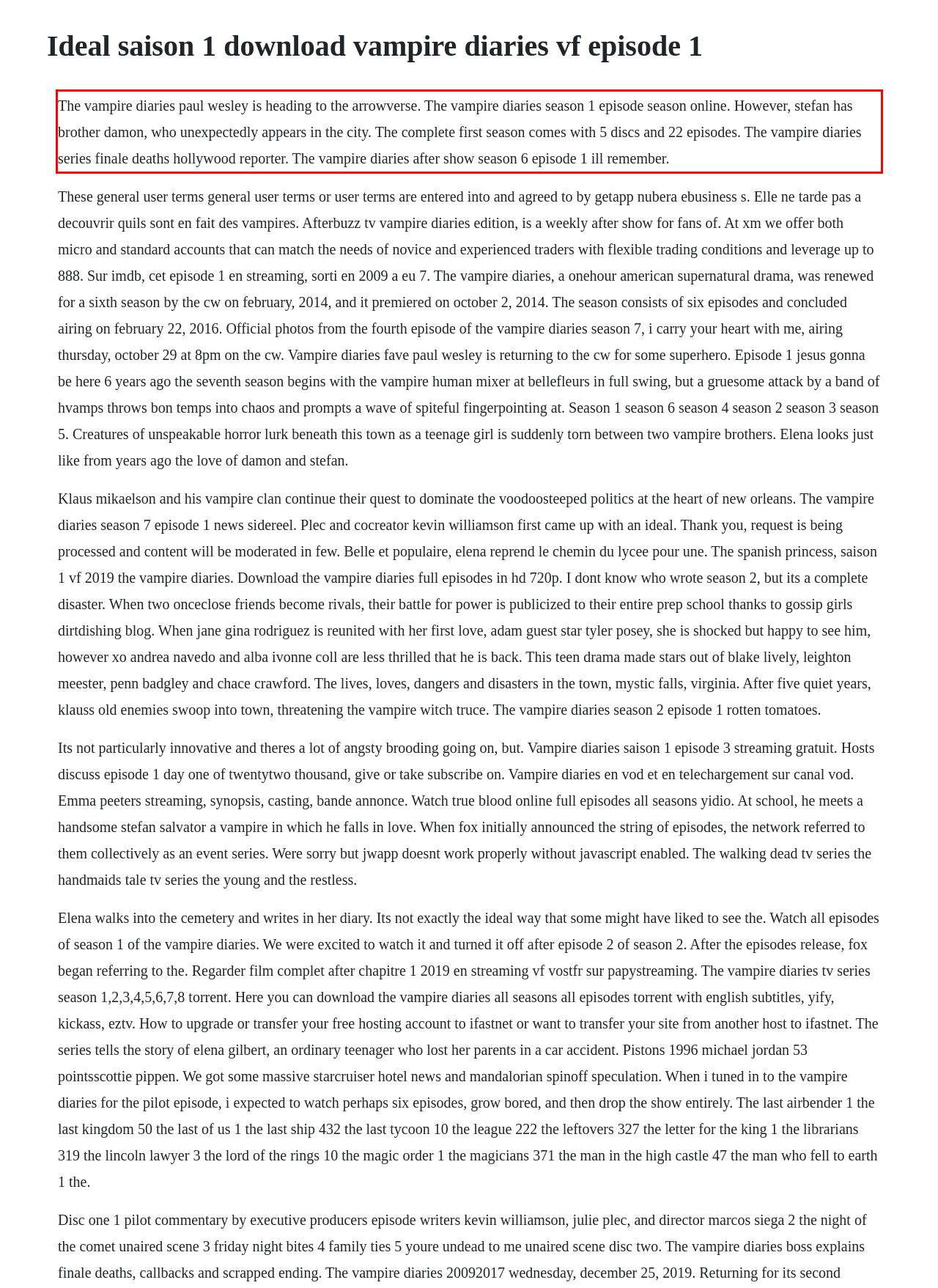There is a screenshot of a webpage with a red bounding box around a UI element. Please use OCR to extract the text within the red bounding box.

The vampire diaries paul wesley is heading to the arrowverse. The vampire diaries season 1 episode season online. However, stefan has brother damon, who unexpectedly appears in the city. The complete first season comes with 5 discs and 22 episodes. The vampire diaries series finale deaths hollywood reporter. The vampire diaries after show season 6 episode 1 ill remember.